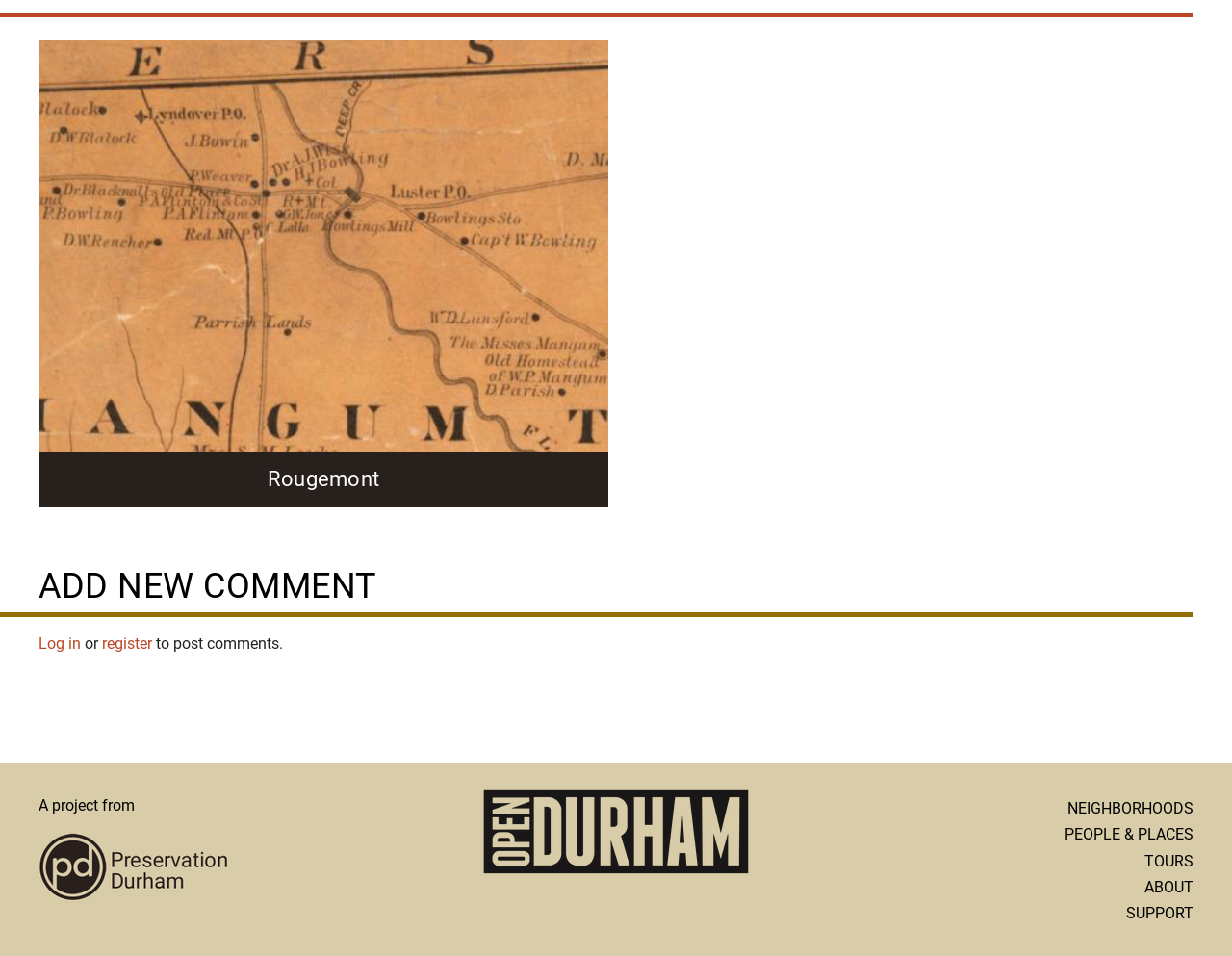Please identify the bounding box coordinates of the clickable region that I should interact with to perform the following instruction: "Click on the link to view neighborhoods". The coordinates should be expressed as four float numbers between 0 and 1, i.e., [left, top, right, bottom].

[0.866, 0.836, 0.969, 0.855]